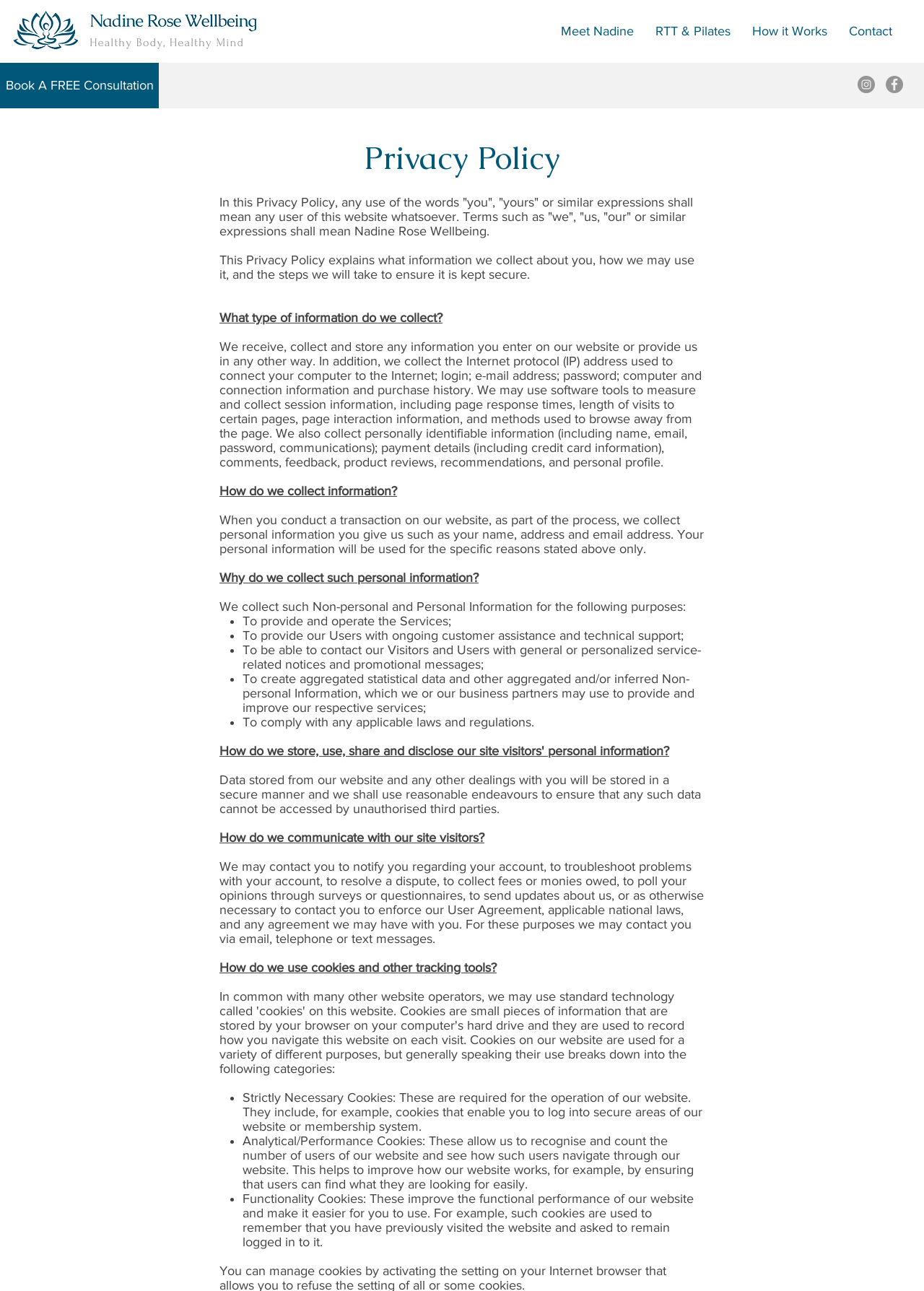Analyze the image and provide a detailed answer to the question: What is the purpose of collecting personal information?

According to the webpage, personal information is collected for several purposes, including to provide and operate services, to provide customer assistance and technical support, to contact visitors and users with service-related notices and promotional messages, and to comply with applicable laws and regulations.